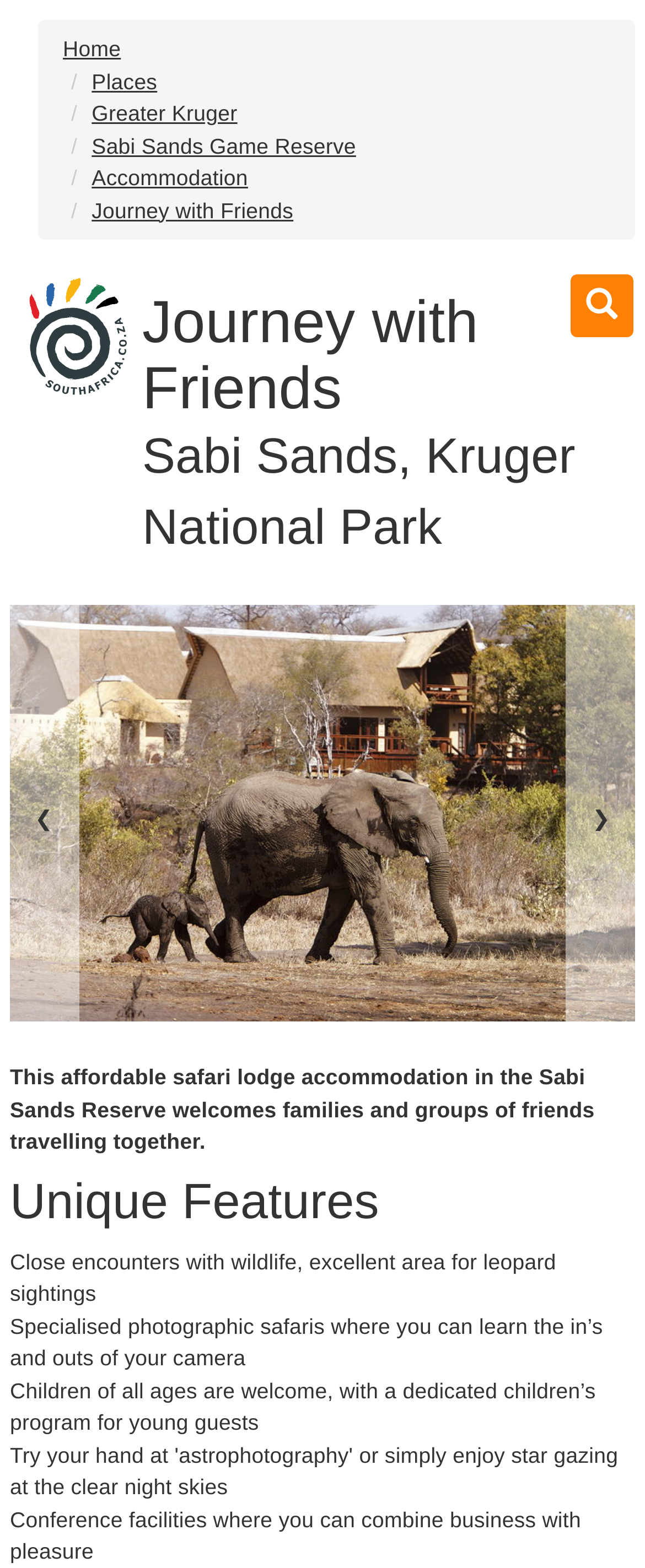Answer the following inquiry with a single word or phrase:
What type of accommodation is offered?

Safari lodge